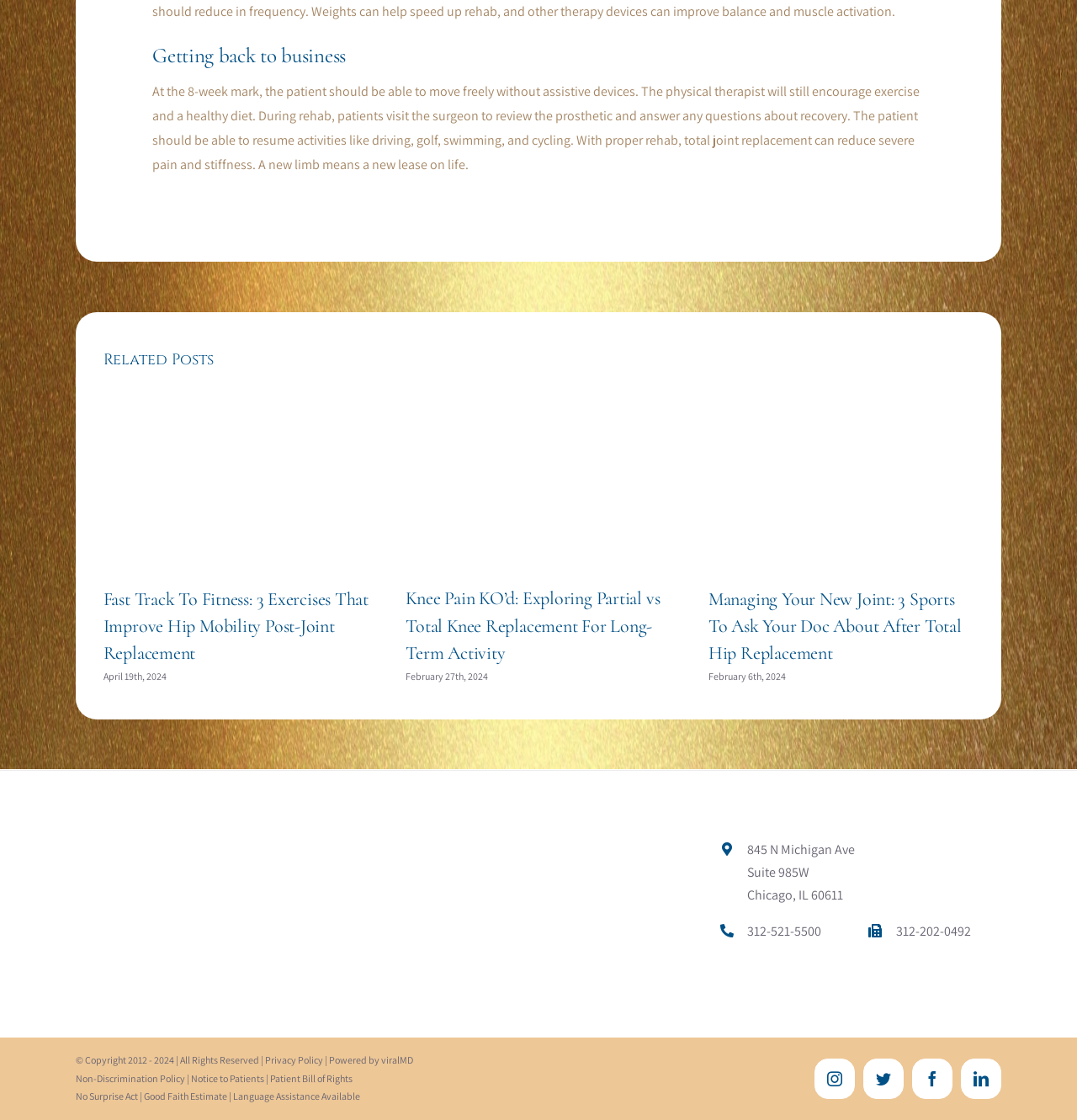Can you specify the bounding box coordinates of the area that needs to be clicked to fulfill the following instruction: "View related post about Fast Track To Fitness"?

[0.096, 0.35, 0.342, 0.366]